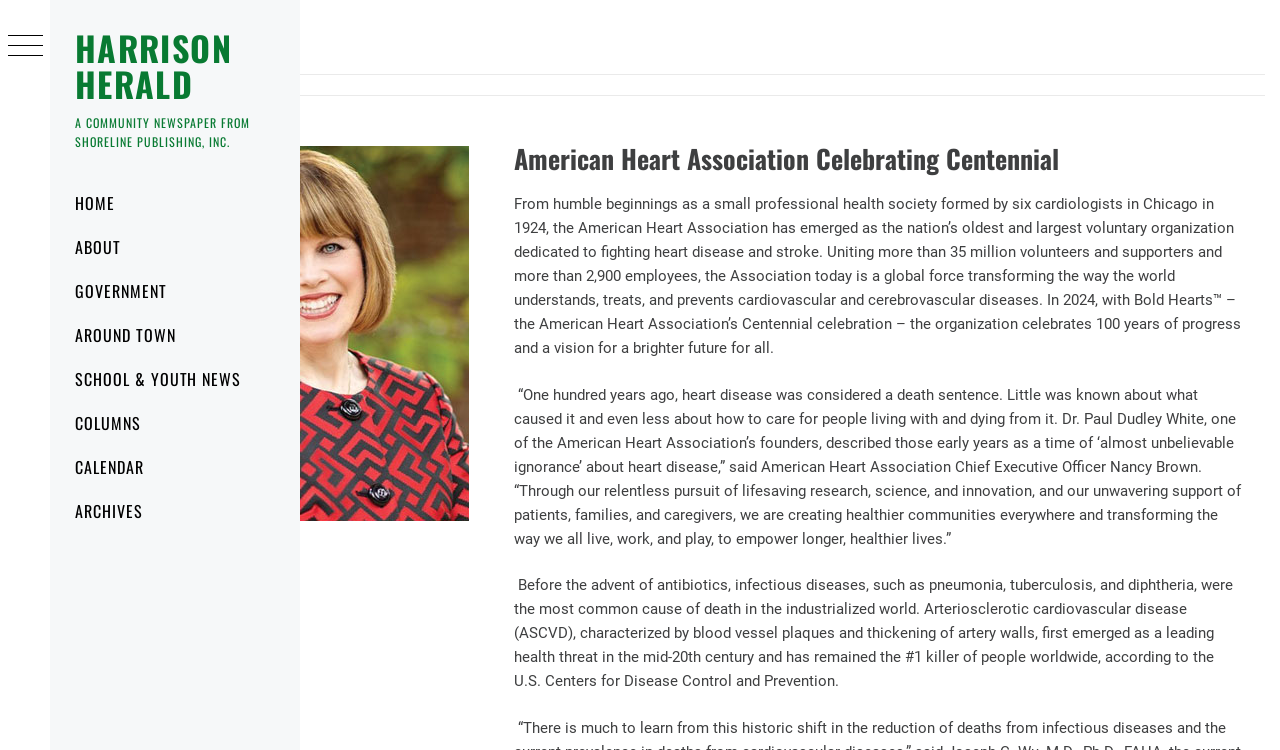Pinpoint the bounding box coordinates of the element to be clicked to execute the instruction: "Click the 'About Us' link".

None